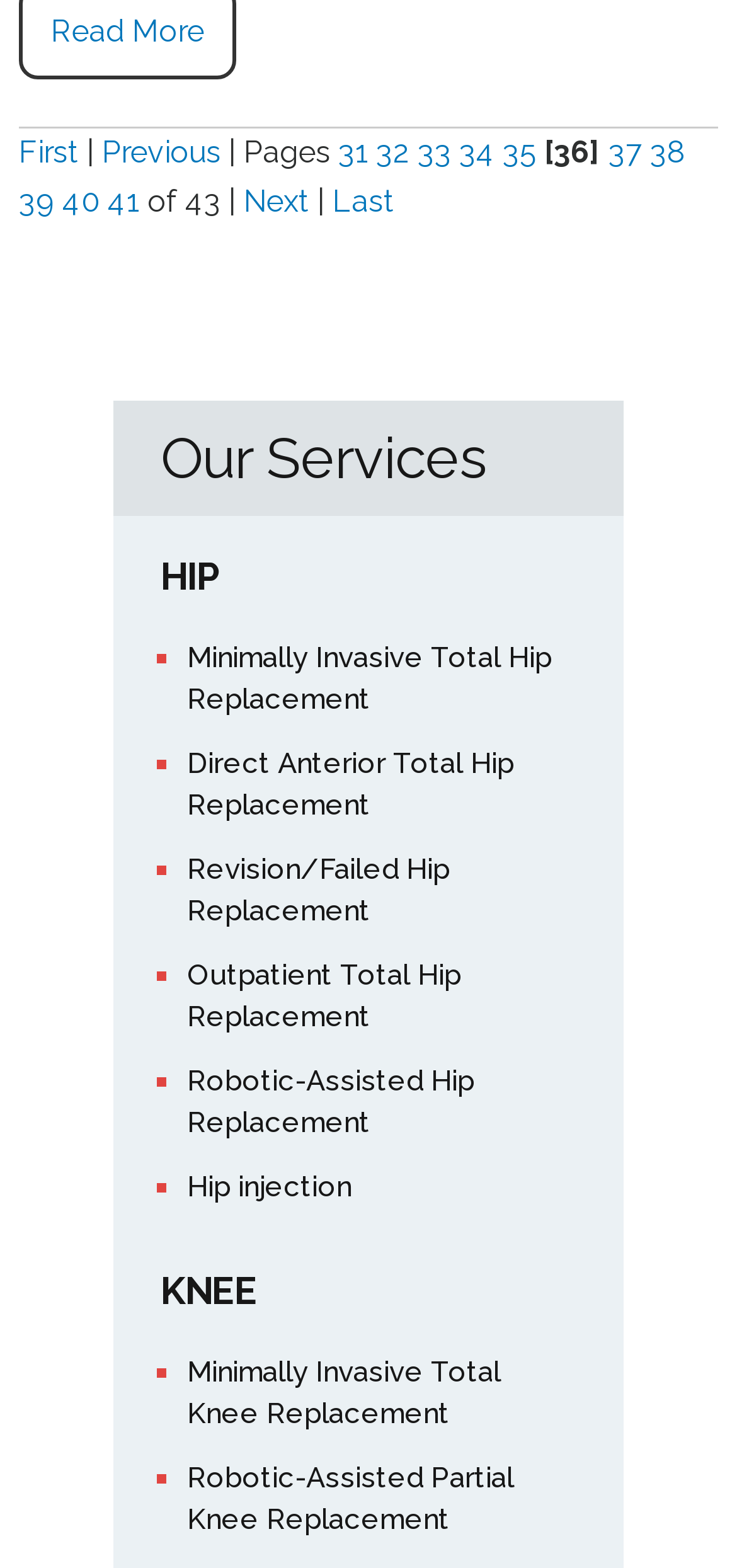Determine the bounding box coordinates for the element that should be clicked to follow this instruction: "Select the 'Minimally Invasive Total Hip Replacement' option". The coordinates should be given as four float numbers between 0 and 1, in the format [left, top, right, bottom].

[0.254, 0.406, 0.749, 0.46]